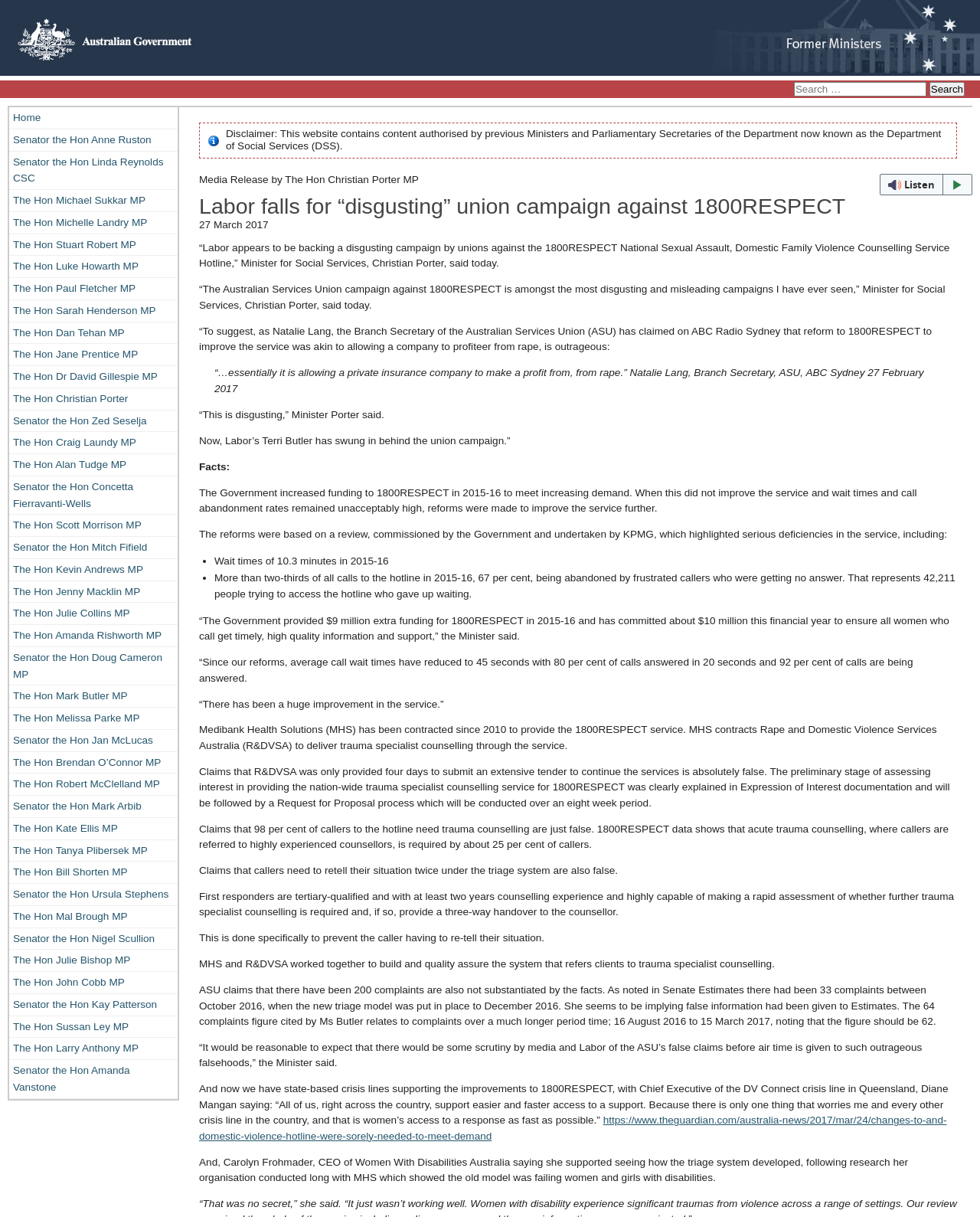Using the element description: "The Hon Christian Porter", determine the bounding box coordinates for the specified UI element. The coordinates should be four float numbers between 0 and 1, [left, top, right, bottom].

[0.009, 0.319, 0.181, 0.336]